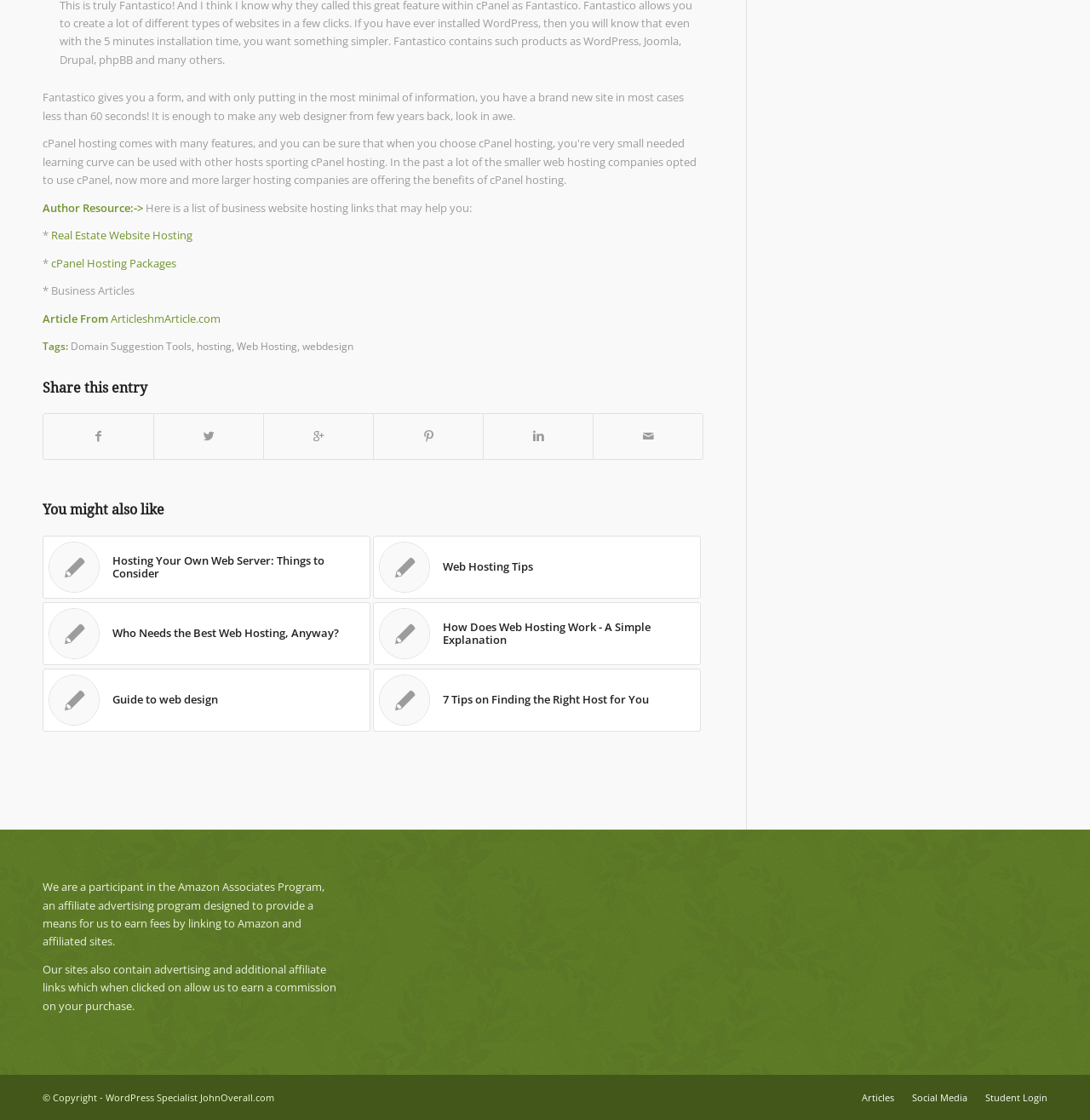Find the bounding box coordinates of the element to click in order to complete this instruction: "Read 'Hosting Your Own Web Server: Things to Consider'". The bounding box coordinates must be four float numbers between 0 and 1, denoted as [left, top, right, bottom].

[0.039, 0.478, 0.34, 0.535]